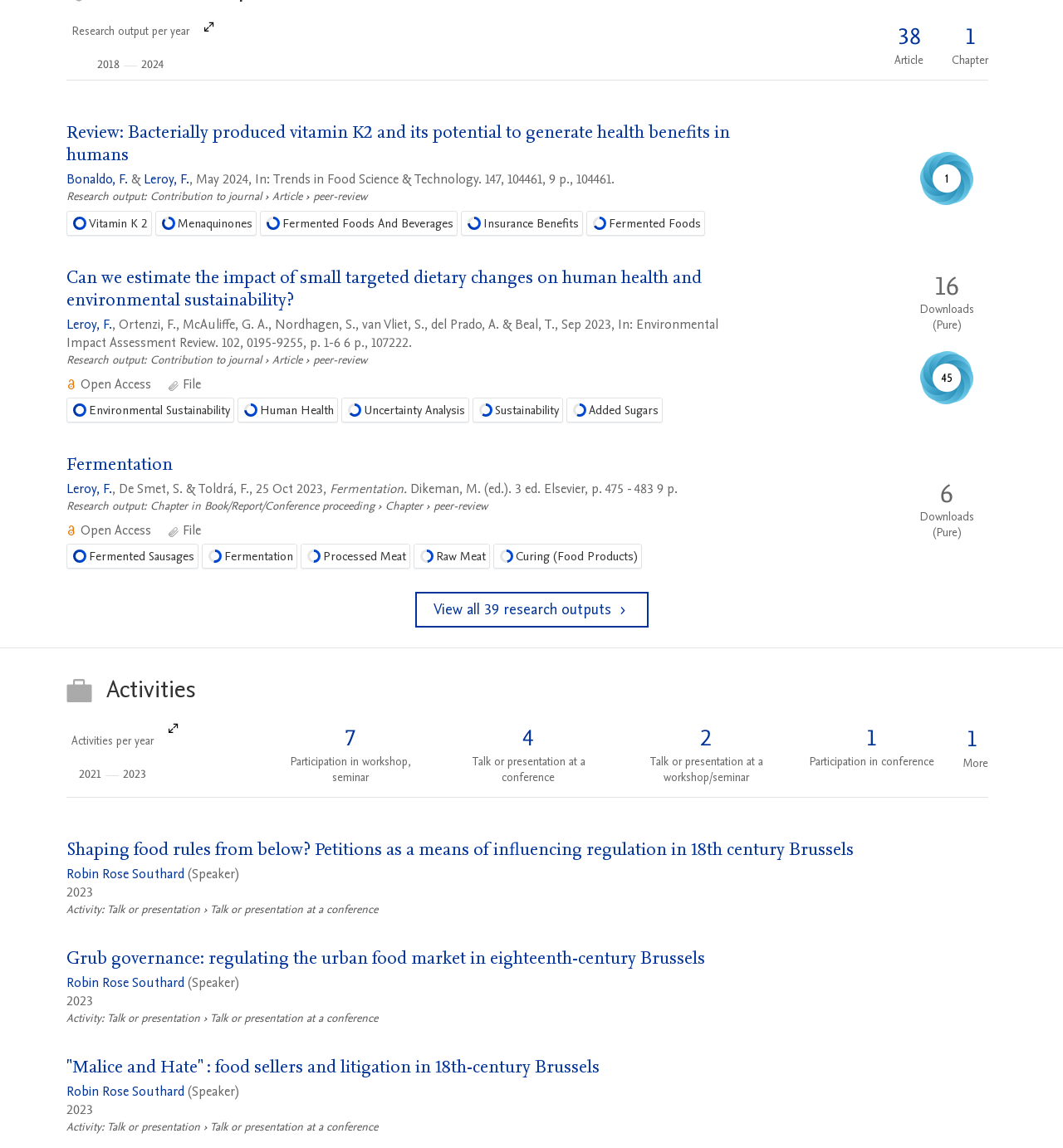Determine the bounding box of the UI element mentioned here: "Elsevier". The coordinates must be in the format [left, top, right, bottom] with values ranging from 0 to 1.

[0.512, 0.418, 0.55, 0.434]